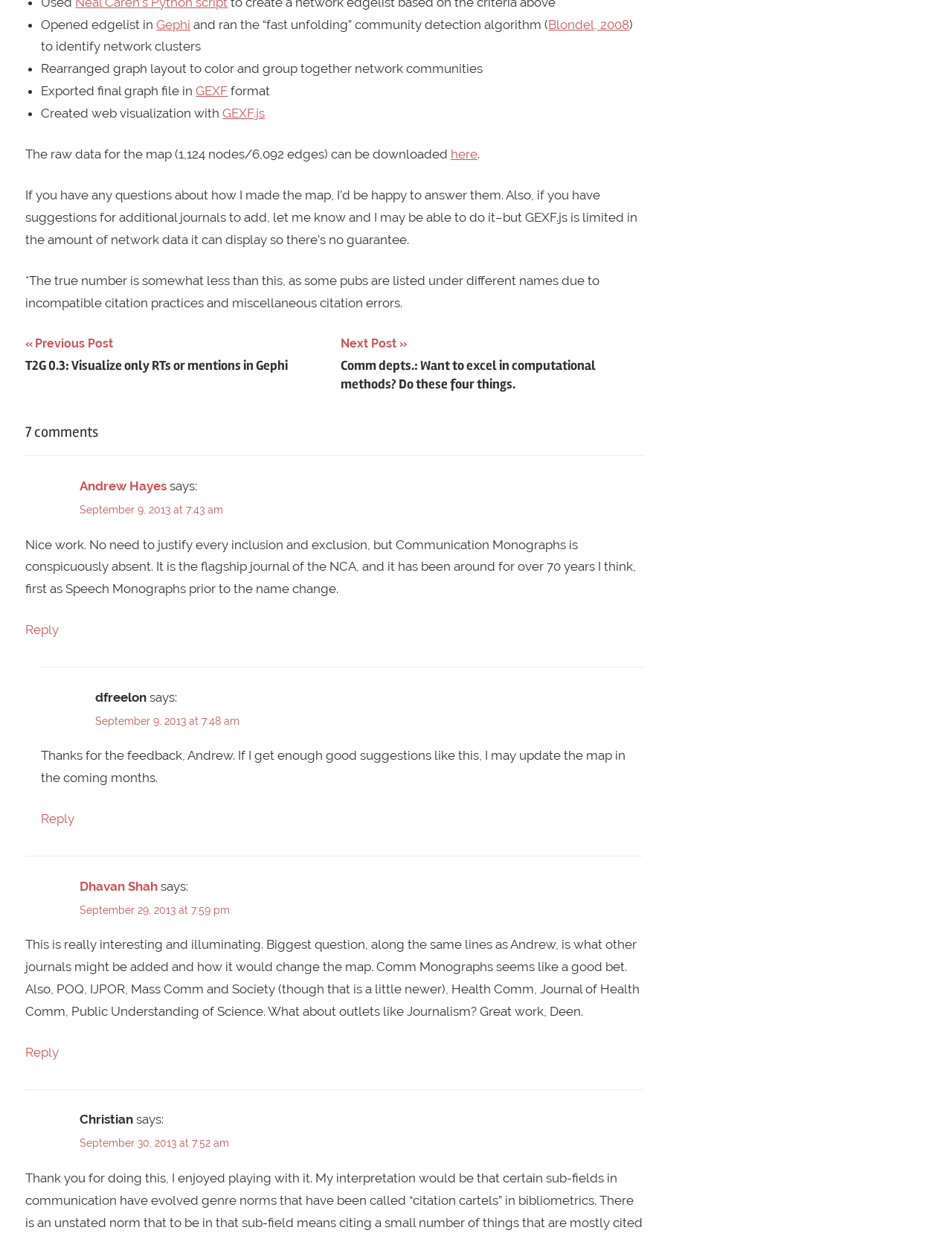Could you please study the image and provide a detailed answer to the question:
What is the name of the algorithm used for community detection?

The answer can be found in the first paragraph of the webpage, where it is mentioned that the 'fast unfolding' community detection algorithm was used to identify network clusters.